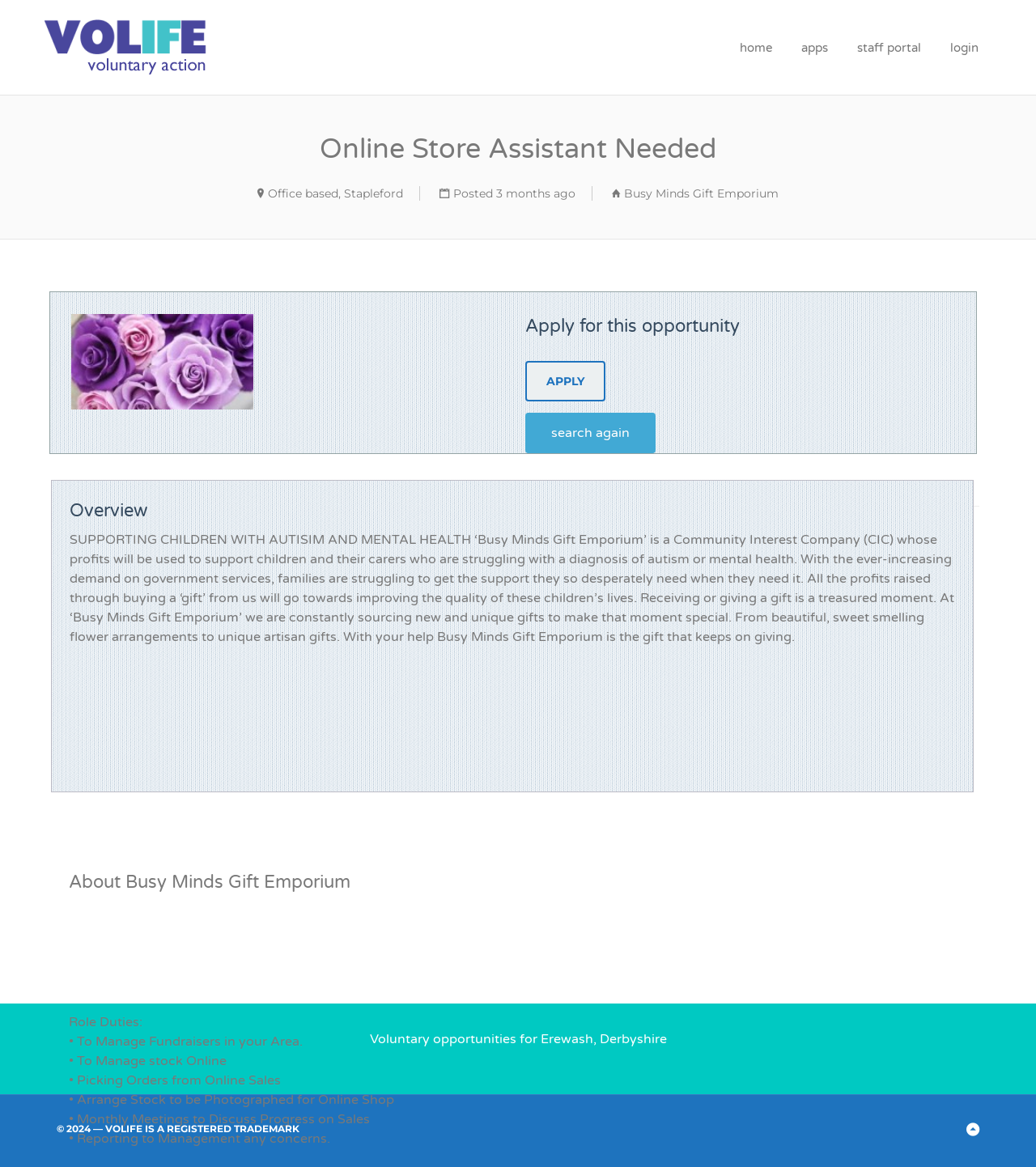Can you determine the bounding box coordinates of the area that needs to be clicked to fulfill the following instruction: "Go back to top"?

[0.933, 0.958, 0.945, 0.979]